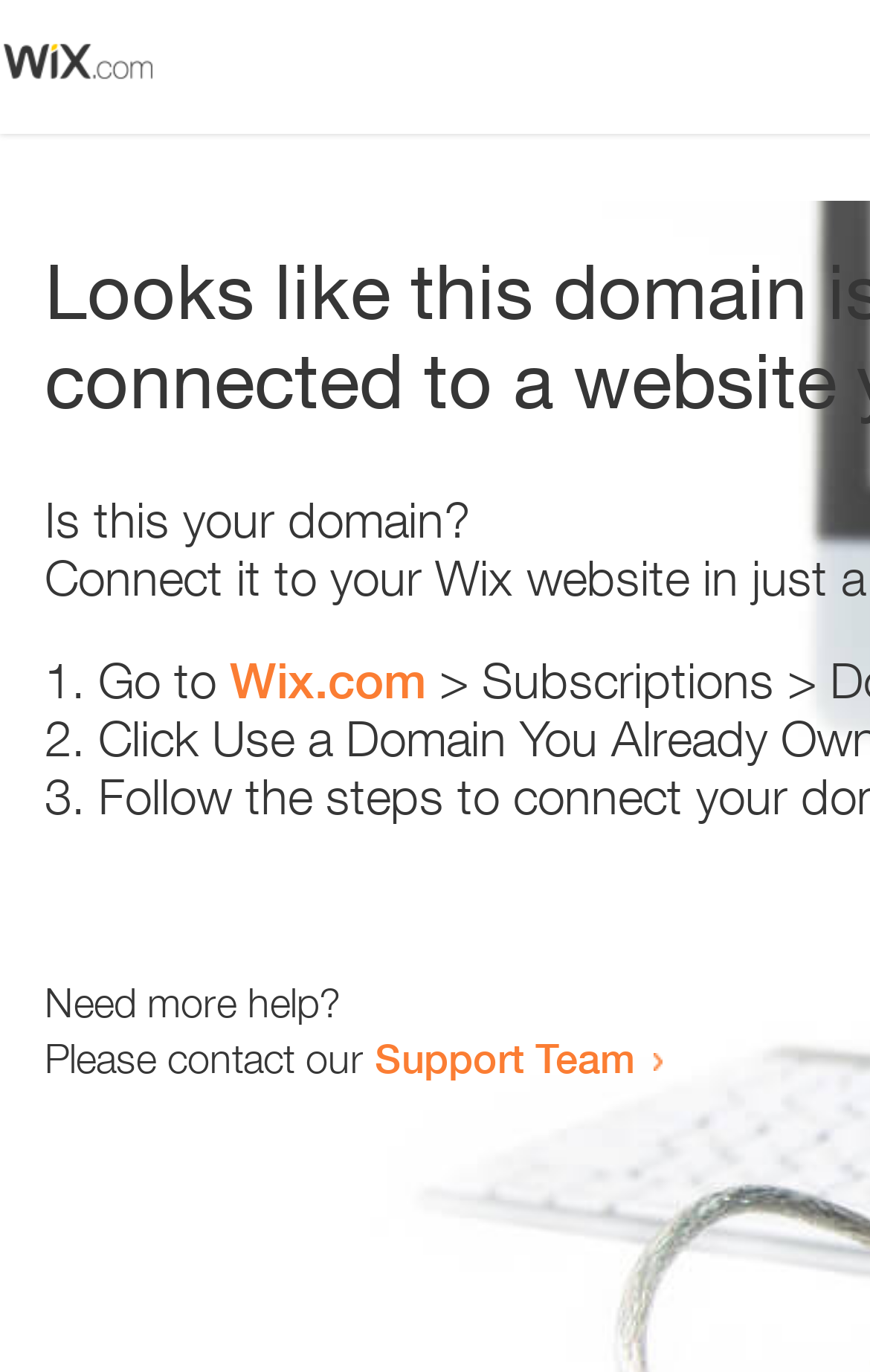Please provide the bounding box coordinate of the region that matches the element description: Support Team. Coordinates should be in the format (top-left x, top-left y, bottom-right x, bottom-right y) and all values should be between 0 and 1.

[0.431, 0.753, 0.731, 0.789]